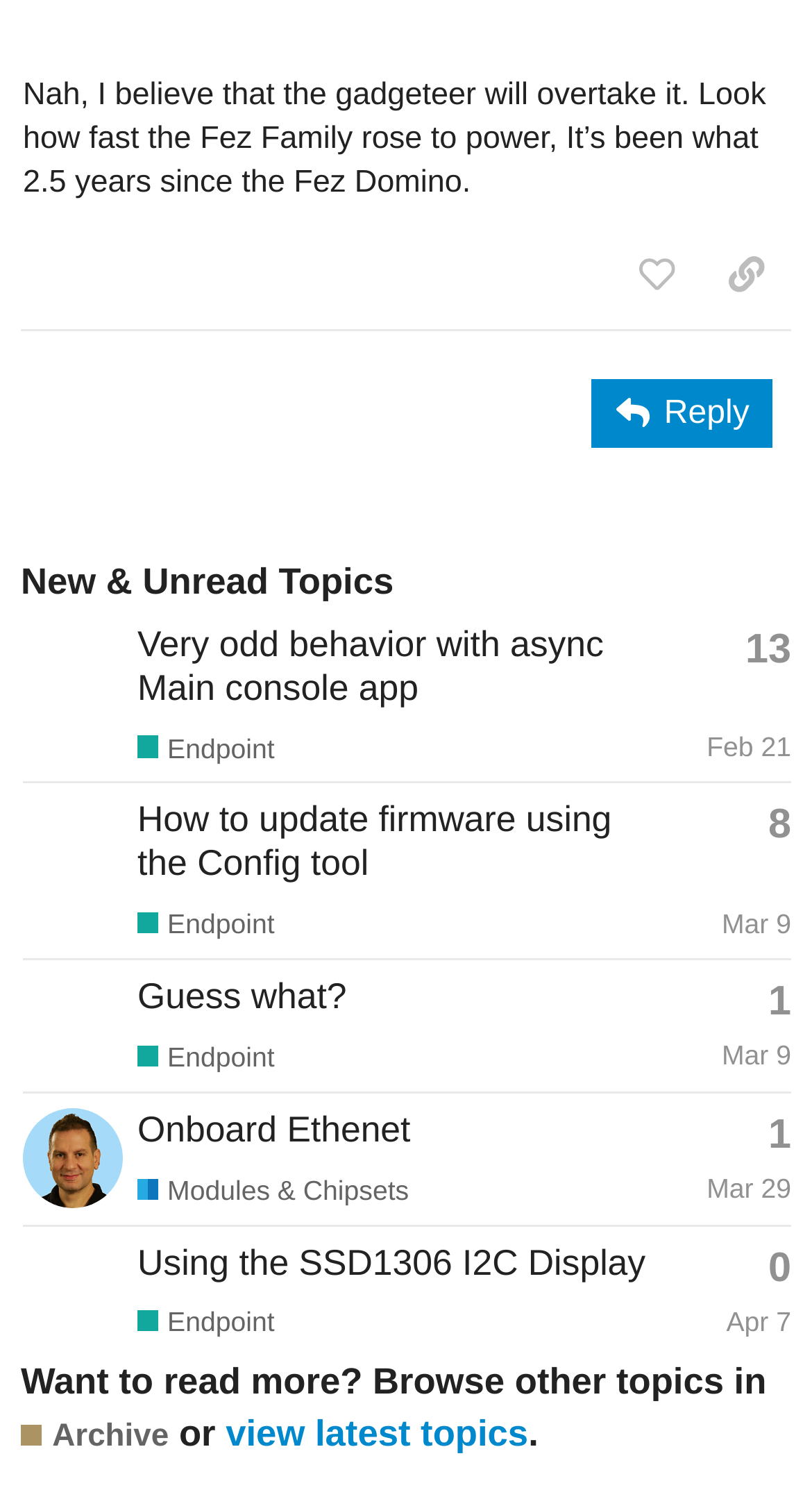Locate the bounding box of the UI element described in the following text: "aria-label="Designer's profile, latest poster"".

[0.028, 0.668, 0.151, 0.691]